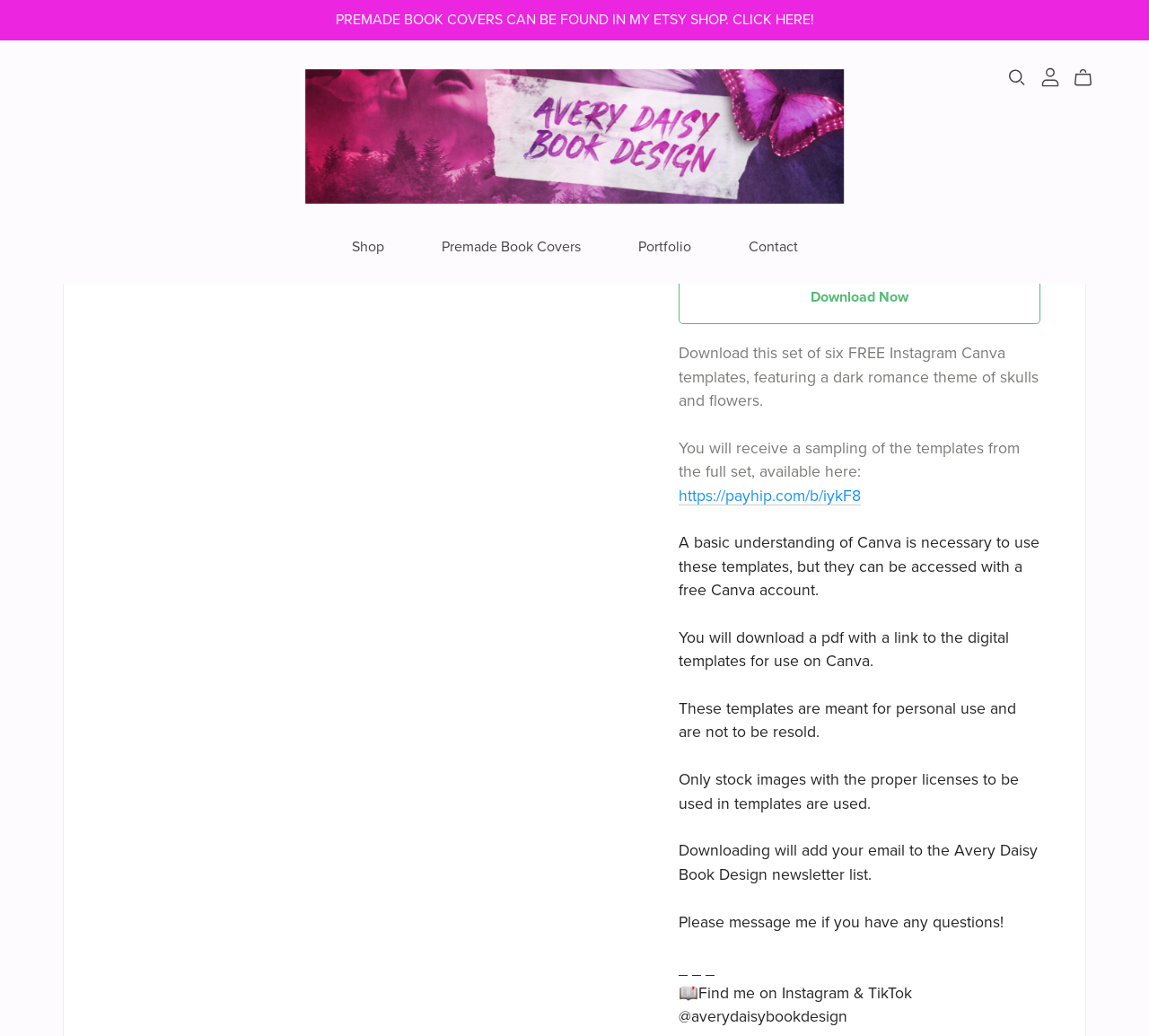Create a detailed narrative describing the layout and content of the webpage.

The webpage is focused on promoting a free download of a mini set of dark romance Instagram templates for authors. At the top, there is a prominent heading "FREE DOWNLOAD! Mini Set of Dark Romance Instagram Templates for Authors" followed by a brief description of the templates. Below the heading, there are two buttons, "Add to Cart" and "Download Now", allowing users to easily access the templates.

On the top-left corner, there is a link to the author's Etsy shop, and next to it, an image with a link to the full set of templates. Above the heading, there are several navigation links, including "Shop", "Premade Book Covers", "Portfolio", and "Contact". A search bar is located on the top-right corner, accompanied by a search button and a cancel button.

The main content of the webpage is divided into sections, with each section describing the templates and the terms of use. The text explains that the templates feature a dark romance theme of skulls and flowers, and that a basic understanding of Canva is necessary to use them. It also mentions that the templates are for personal use only and that stock images with proper licenses are used.

At the bottom of the page, there is a call-to-action to message the author with any questions, and a final section with the author's social media handles on Instagram and TikTok. Throughout the page, there are several images and icons, including a skull and flower design, which adds to the dark romance theme.